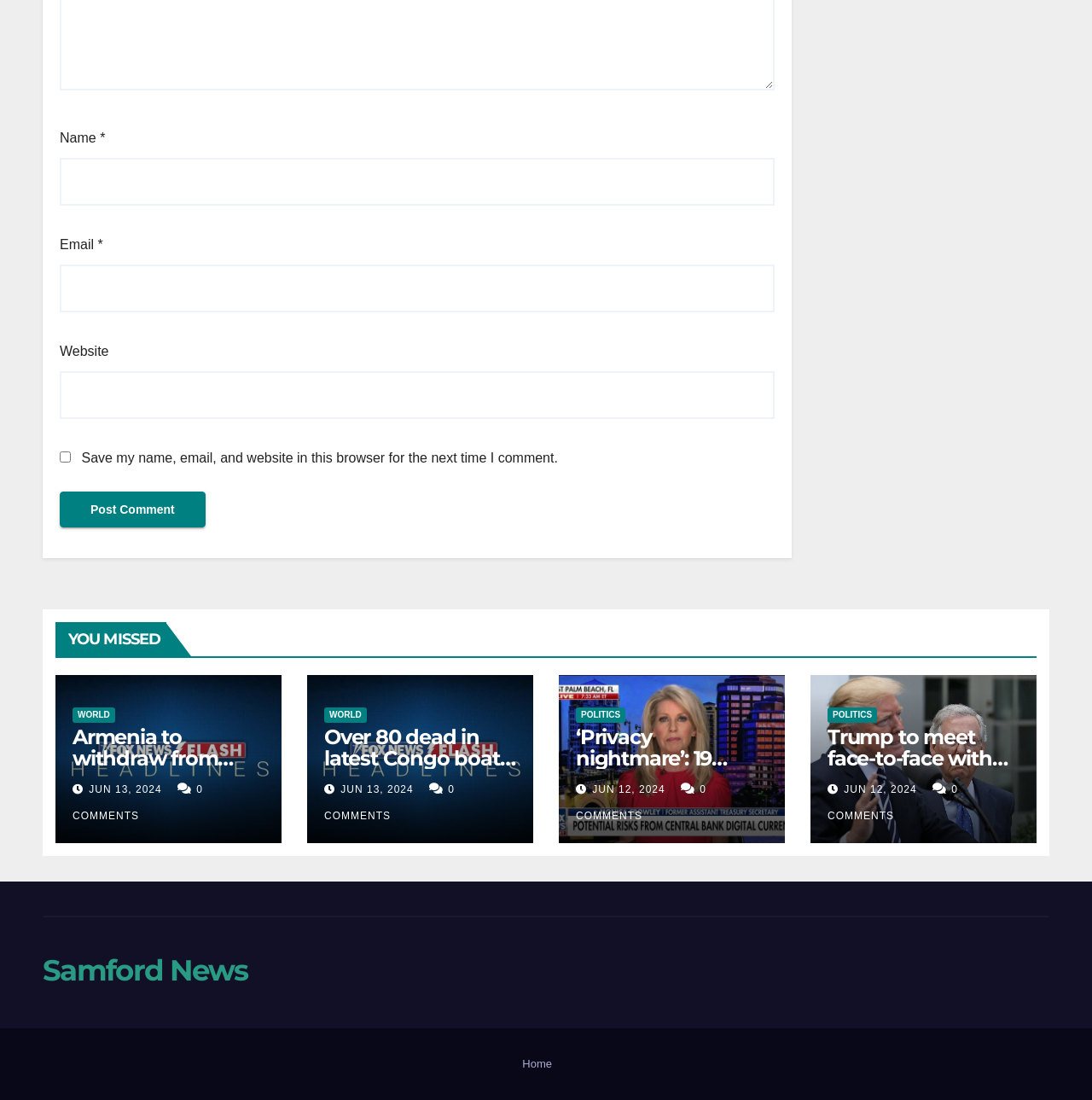What is the name of the website or publication?
Please provide a comprehensive answer based on the information in the image.

The name of the website or publication is 'Samford News', as indicated by the heading at the bottom of the page, which links to the homepage.